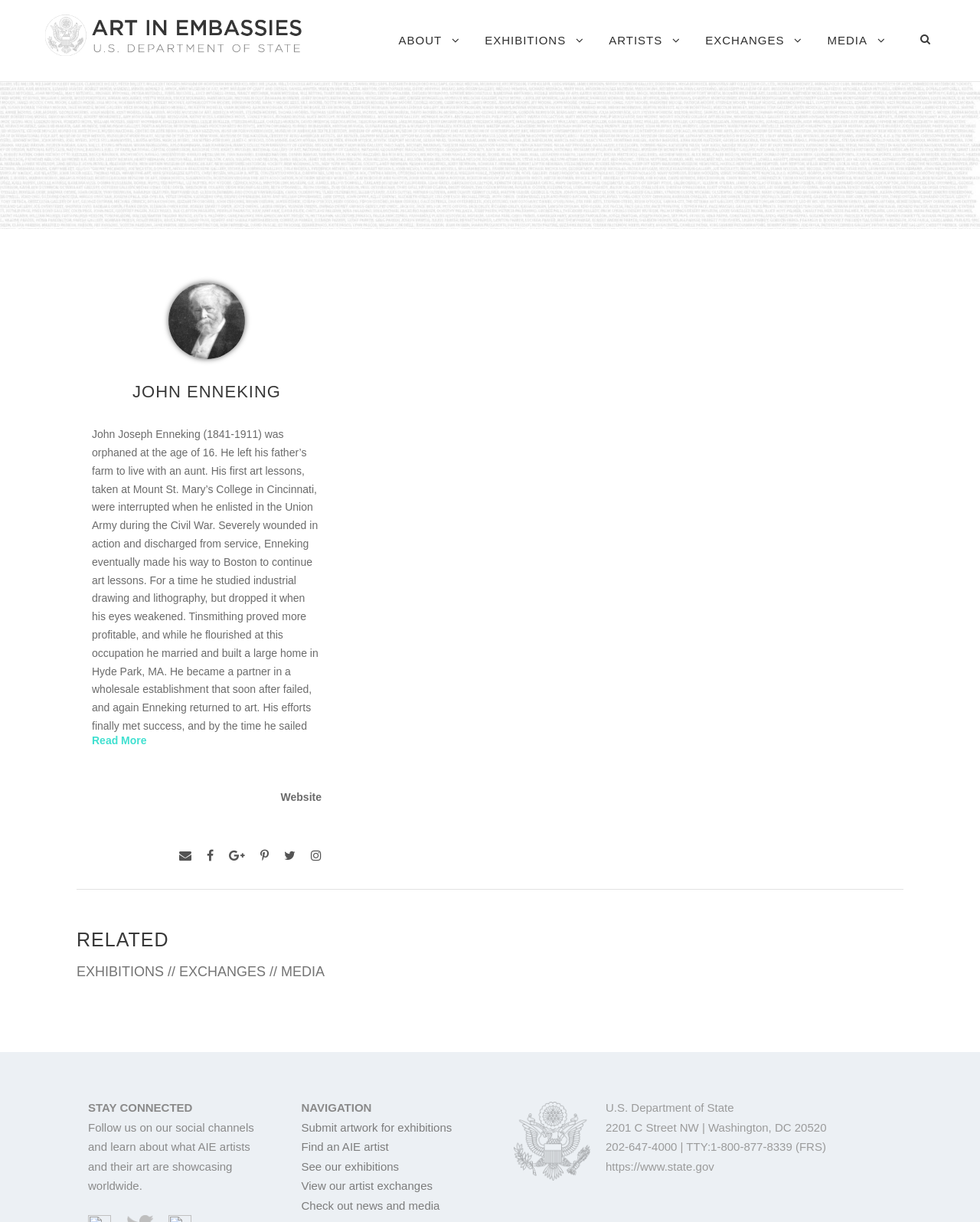What is the address of the U.S. Department of State?
Please give a detailed and elaborate answer to the question based on the image.

The answer can be found in the StaticText element with the text '2201 C Street NW | Washington, DC 20520', which is located at the bottom of the webpage in the section about the U.S. Department of State.